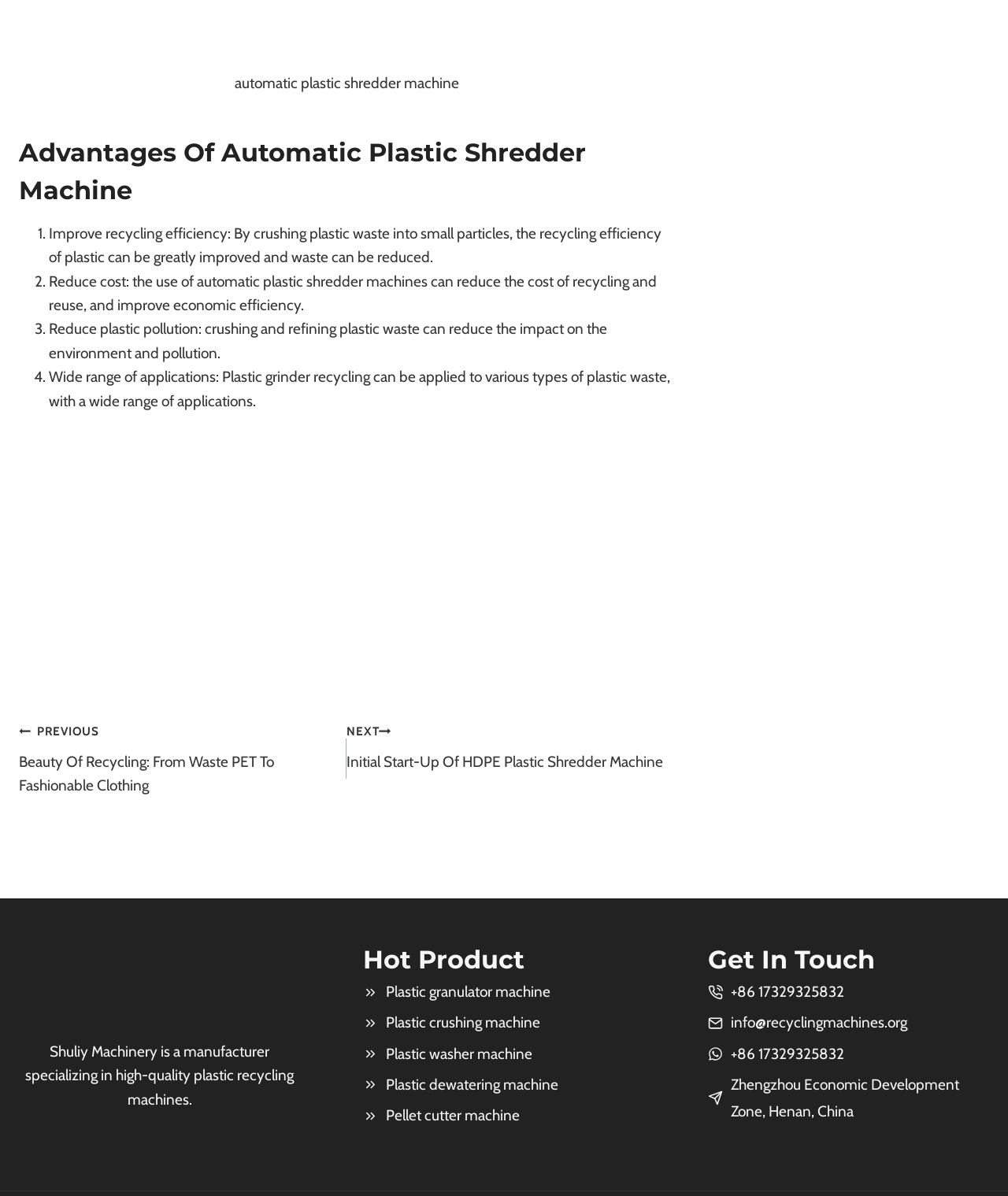Identify the bounding box coordinates for the element that needs to be clicked to fulfill this instruction: "Click on the 'NEXT Initial Start-Up Of HDPE Plastic Shredder Machine' link". Provide the coordinates in the format of four float numbers between 0 and 1: [left, top, right, bottom].

[0.344, 0.601, 0.669, 0.647]